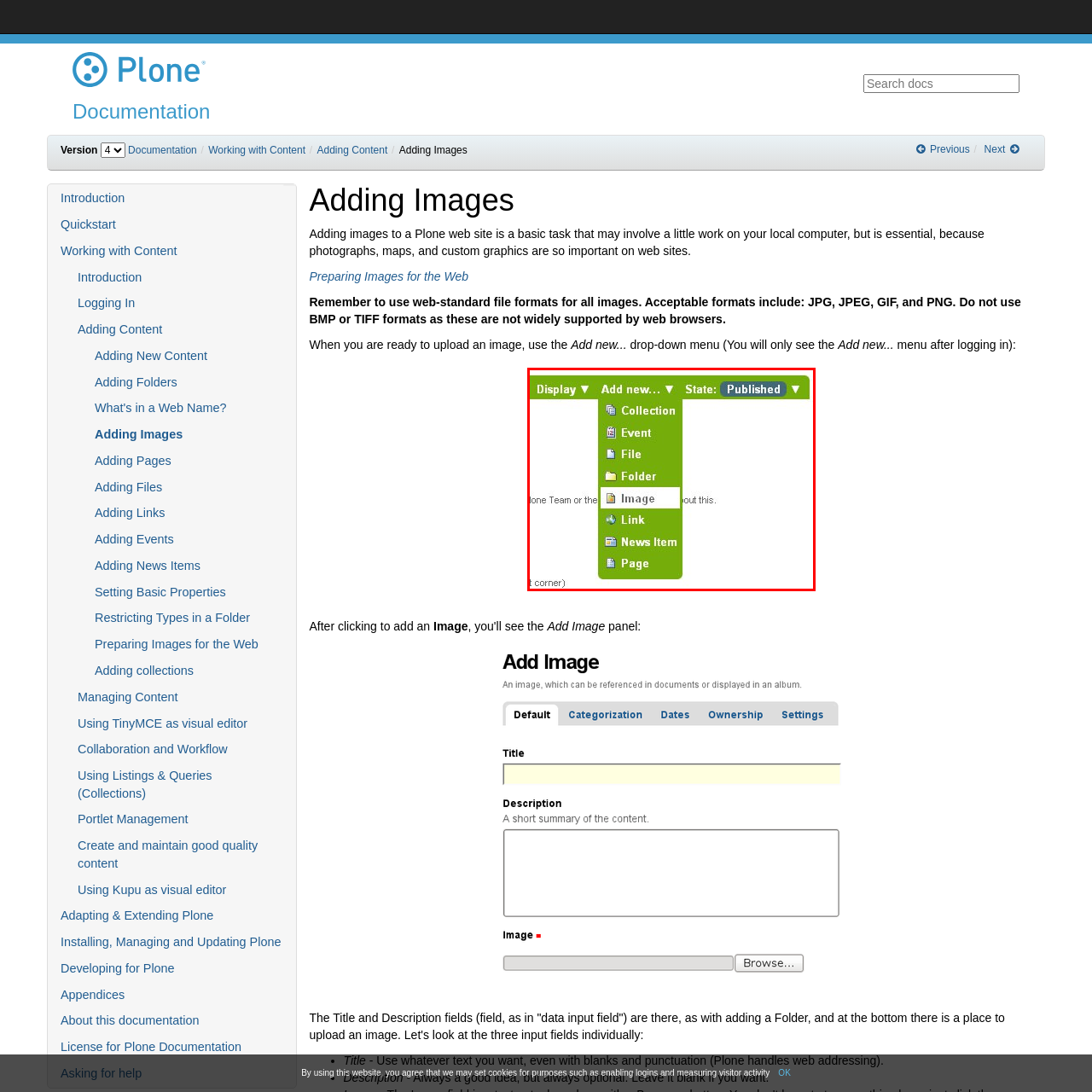Generate a meticulous caption for the image that is highlighted by the red boundary line.

The image depicts a user interface element from the Plone content management system, showcasing a drop-down menu titled "Add new...". This menu is highlighted in vibrant green and includes options for adding various content types such as "Collection," "Event," "File," "Folder," "Image," "Link," "News Item," and "Page." The currently selected option is marked as "Image," indicating that the user is preparing to upload a new image to their Plone site. Positioned at the top of the interface is a "Display" section alongside a "State" indicator that shows the status as "Published". This interface plays a crucial role in facilitating the management of digital content, ensuring that users can easily navigate the options for adding multimedia and other resources to their web pages.